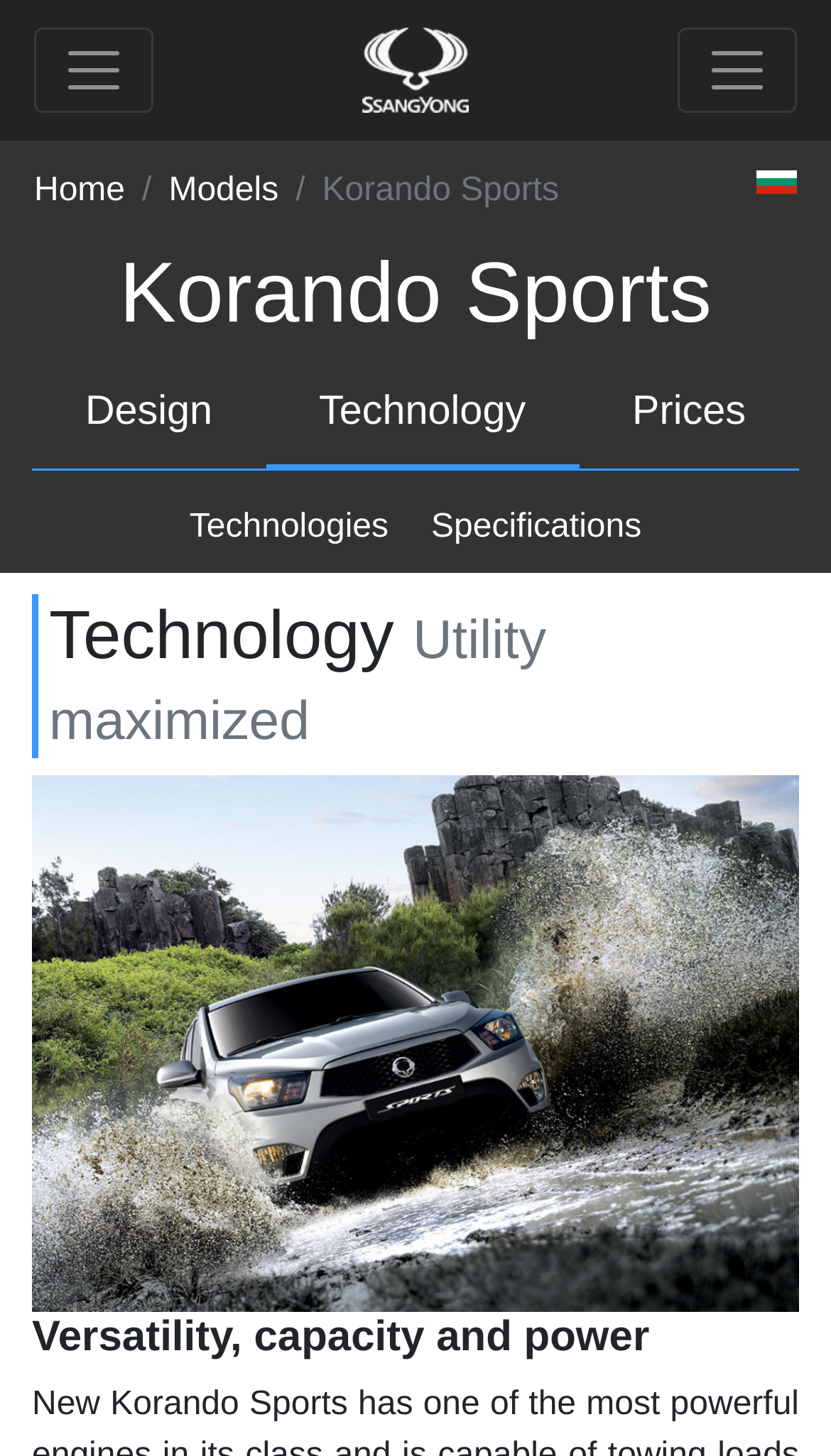Could you highlight the region that needs to be clicked to execute the instruction: "Click the SY Logo"?

[0.436, 0.012, 0.564, 0.085]